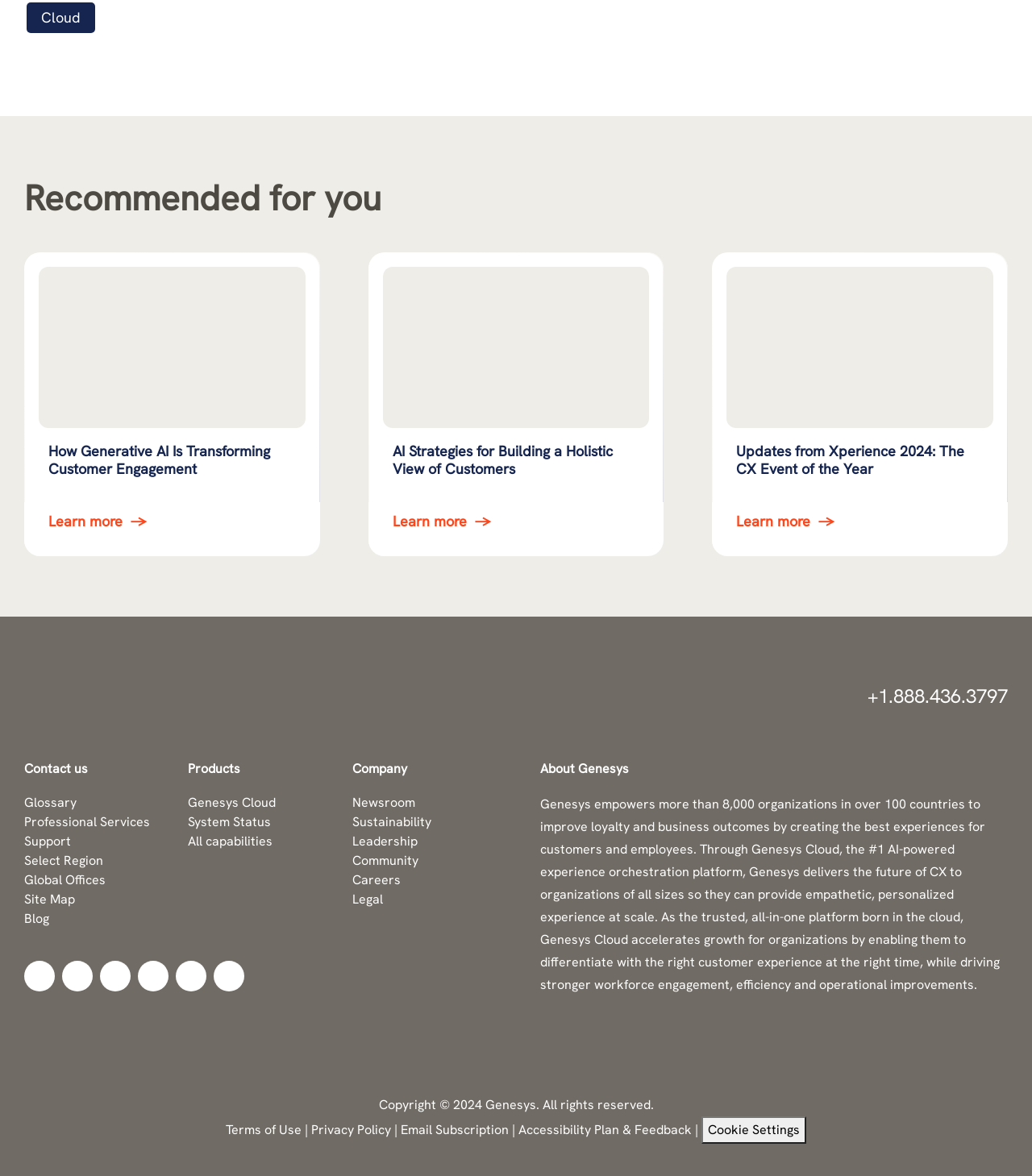What is the company name mentioned on the webpage?
Look at the image and respond with a one-word or short-phrase answer.

Genesys